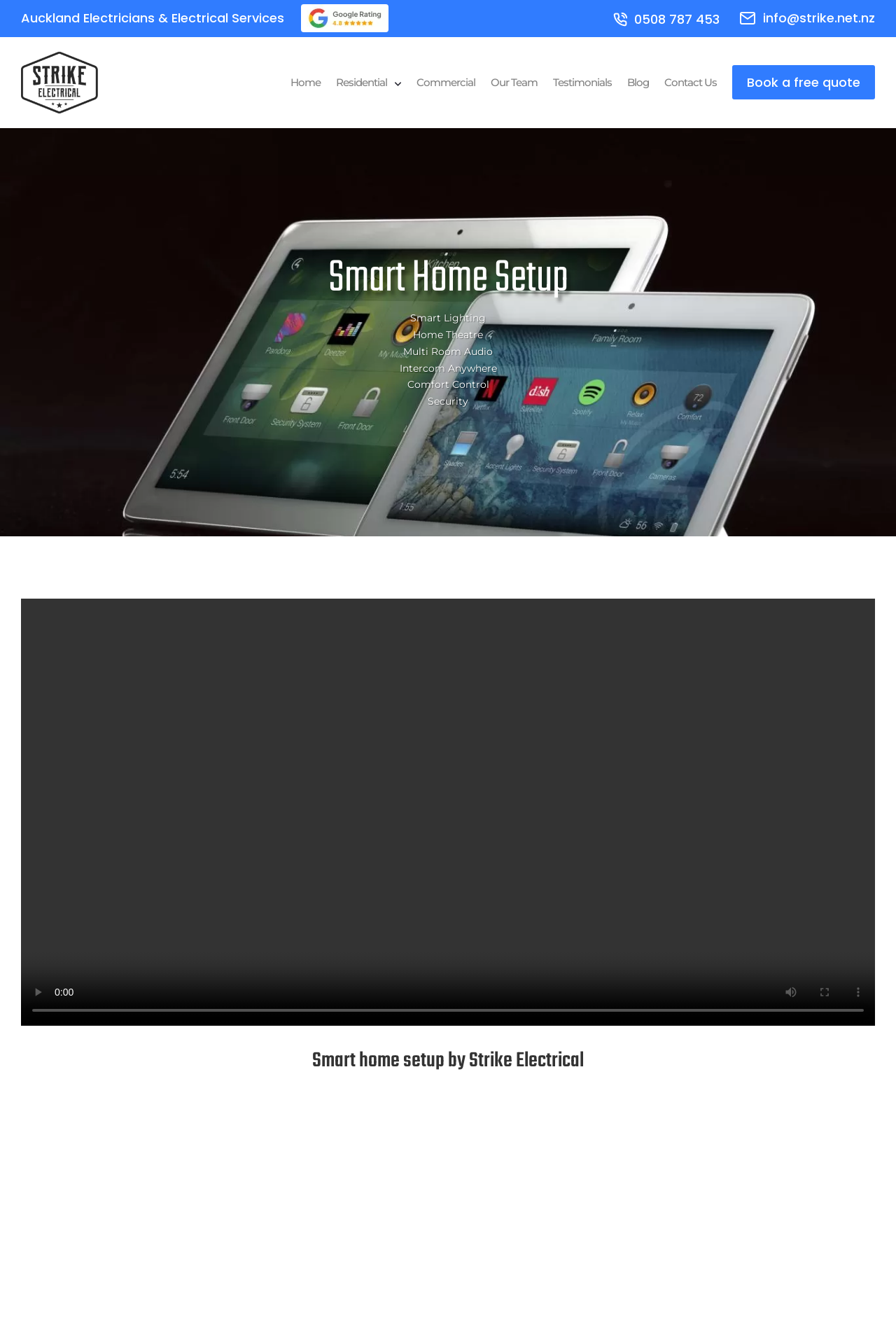Can you provide the bounding box coordinates for the element that should be clicked to implement the instruction: "View the picture Ben Nunn had stuck into his Log Book"?

None